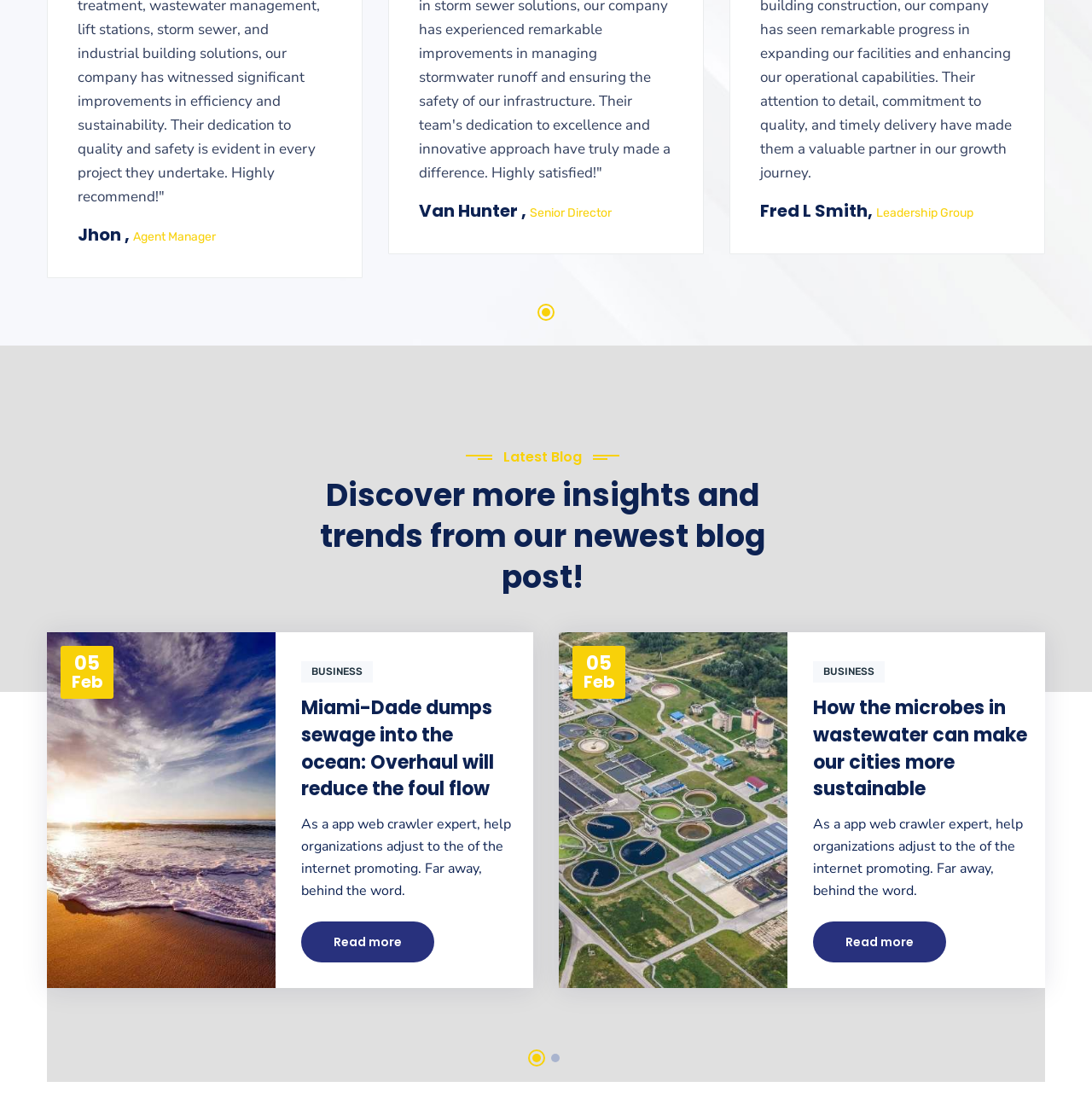Please answer the following question using a single word or phrase: 
What is the title of the latest blog post?

Miami-Dade dumps sewage into the ocean